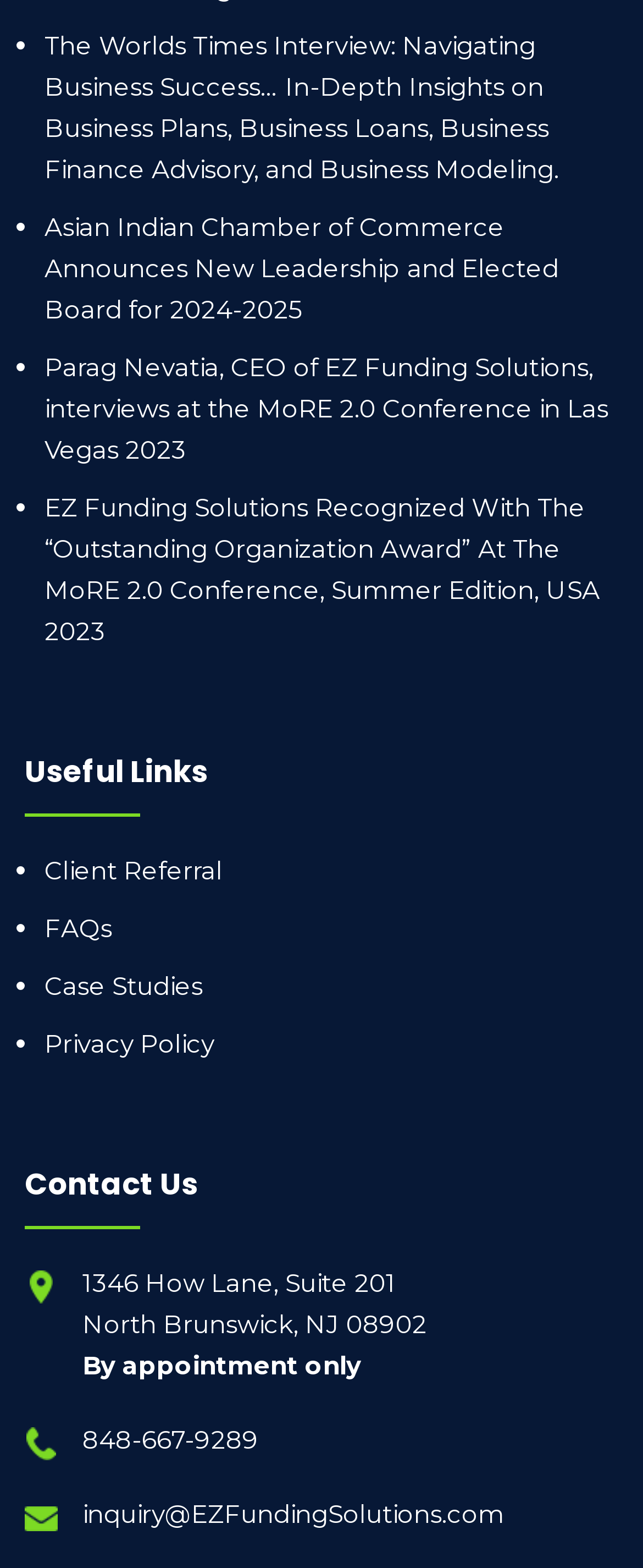Answer the question below in one word or phrase:
How many images are under the 'Contact Us' section?

3